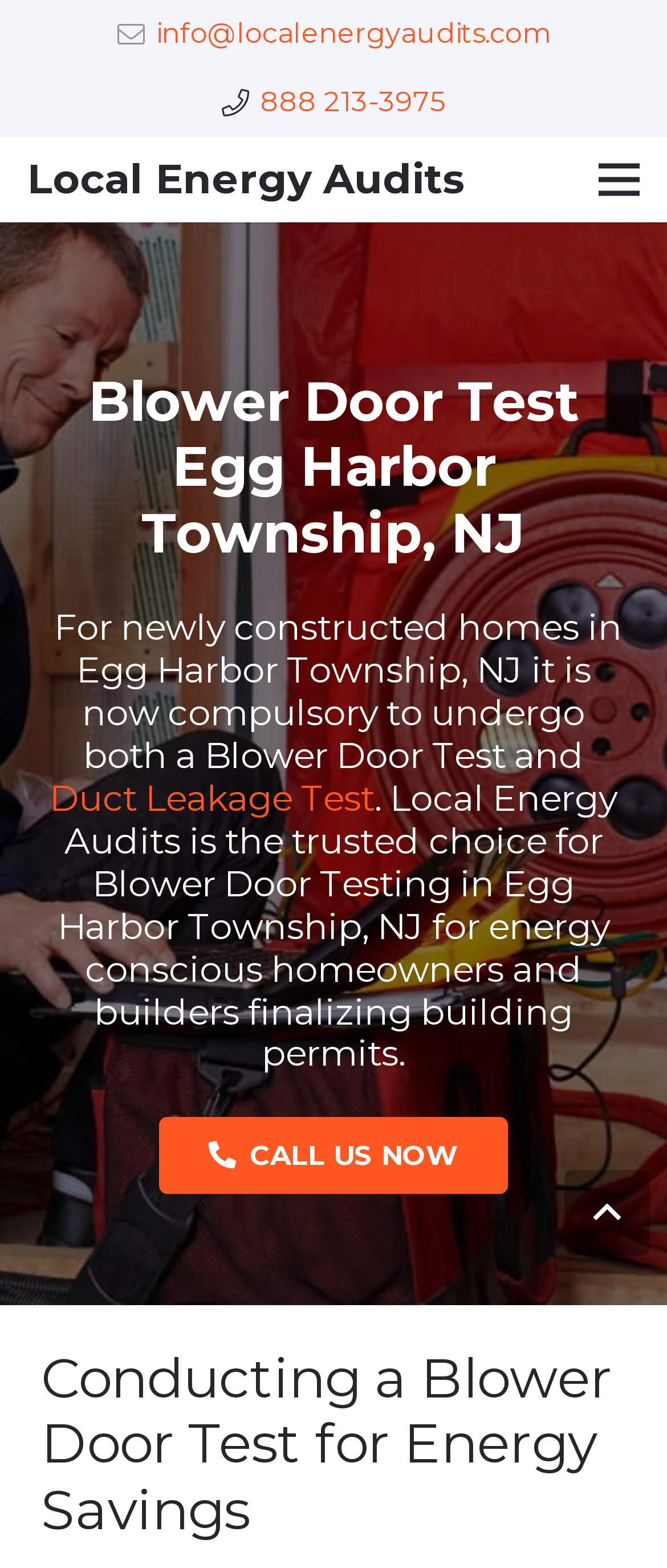Answer the question below in one word or phrase:
What is the purpose of a Blower Door Test in Egg Harbor Township, NJ?

For energy savings